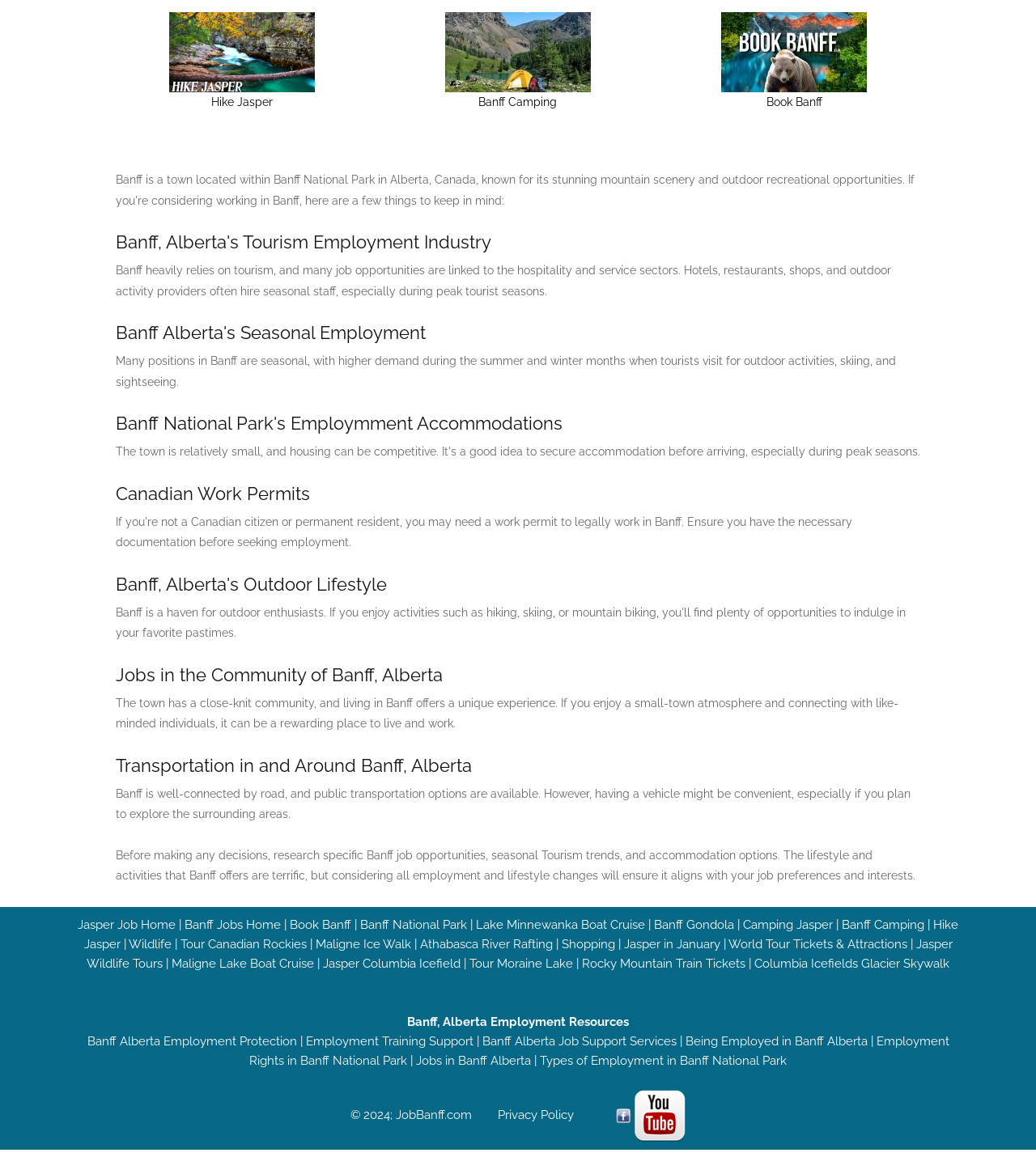Provide the bounding box coordinates of the section that needs to be clicked to accomplish the following instruction: "Learn about Canadian Work Permits."

[0.112, 0.411, 0.888, 0.436]